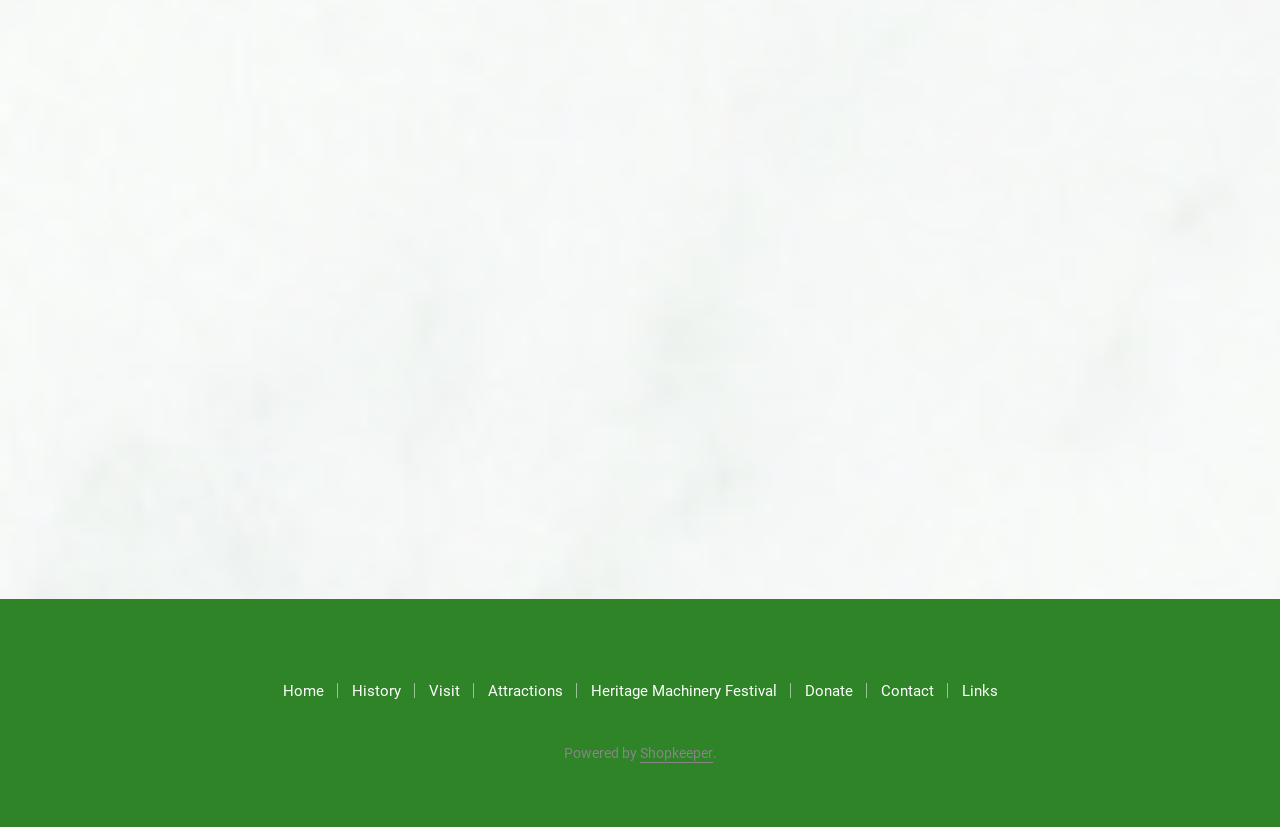Point out the bounding box coordinates of the section to click in order to follow this instruction: "make a donation".

[0.629, 0.825, 0.666, 0.847]